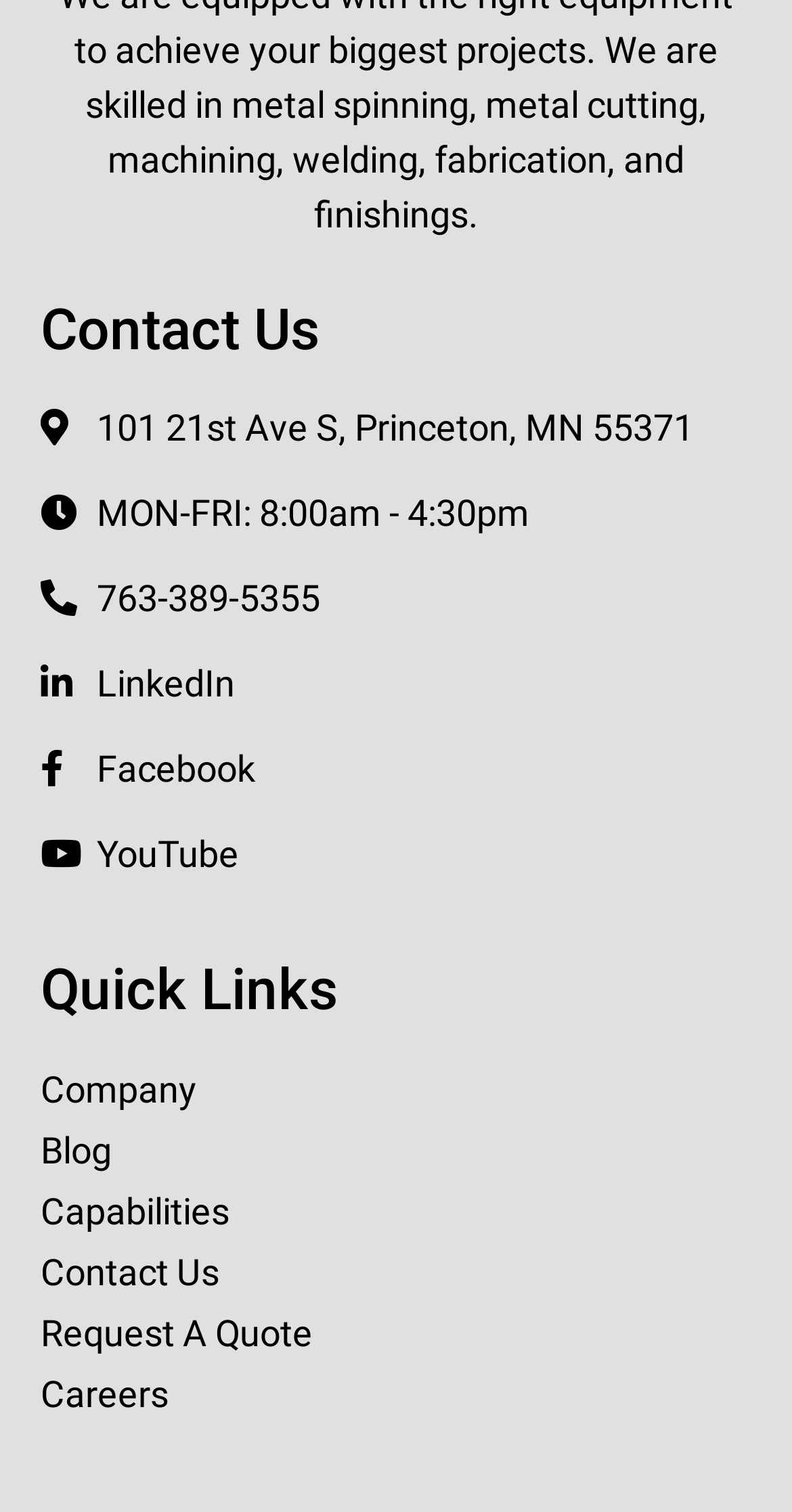Please provide the bounding box coordinates for the element that needs to be clicked to perform the instruction: "request a quote". The coordinates must consist of four float numbers between 0 and 1, formatted as [left, top, right, bottom].

[0.051, 0.863, 0.949, 0.903]